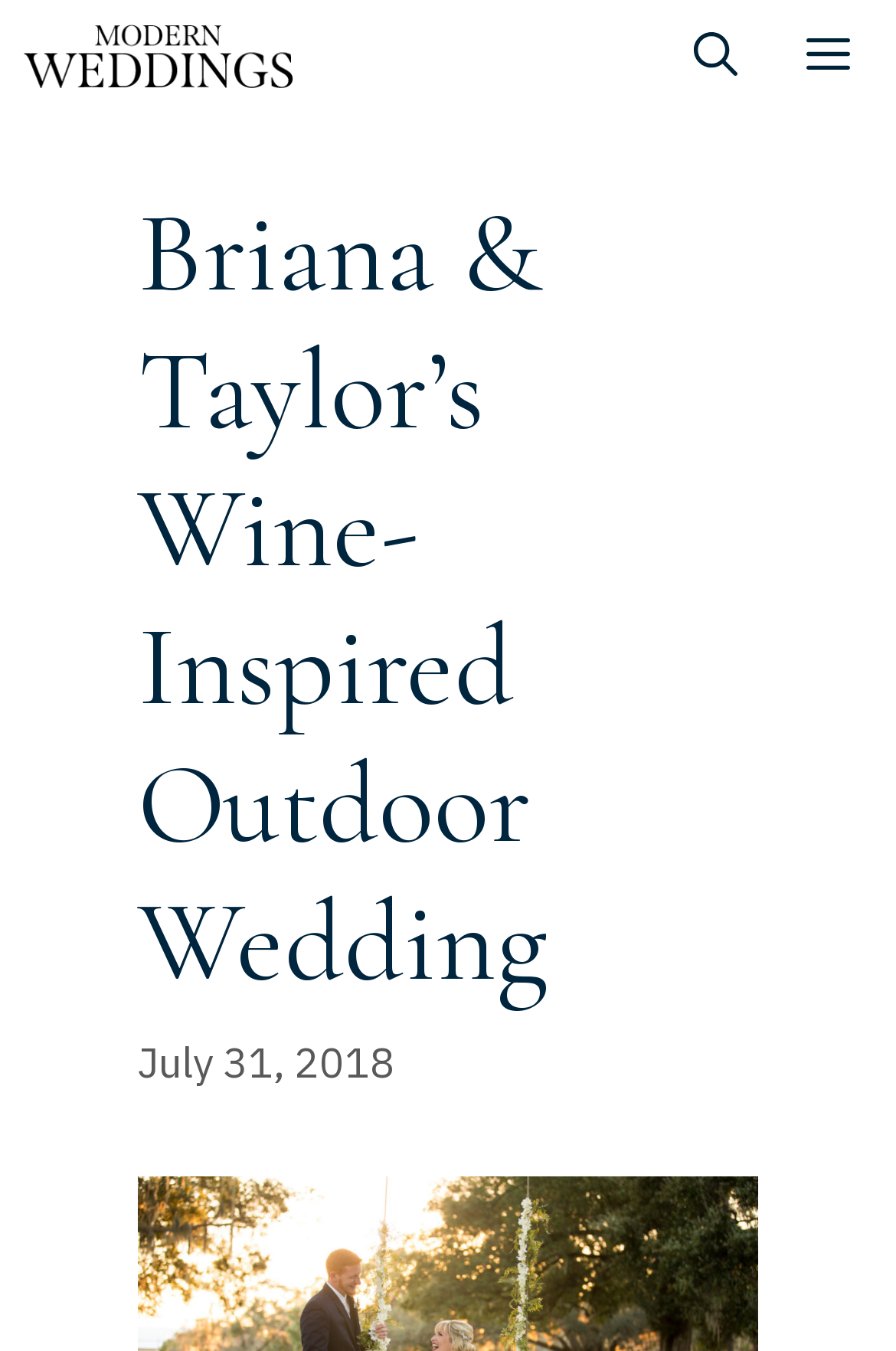Describe all the significant parts and information present on the webpage.

The webpage is about Briana and Taylor's wine-inspired outdoor wedding. At the top left, there is a link to "Modern Weddings" accompanied by an image with the same name. On the top right, there is a button labeled "Menu" that controls a mobile menu, and next to it, a link to "Open Search Bar". 

Below the top section, there is a header that spans most of the width of the page, containing a heading that repeats the title of the wedding. Below the heading, there is a time element that displays the date "July 31, 2018".